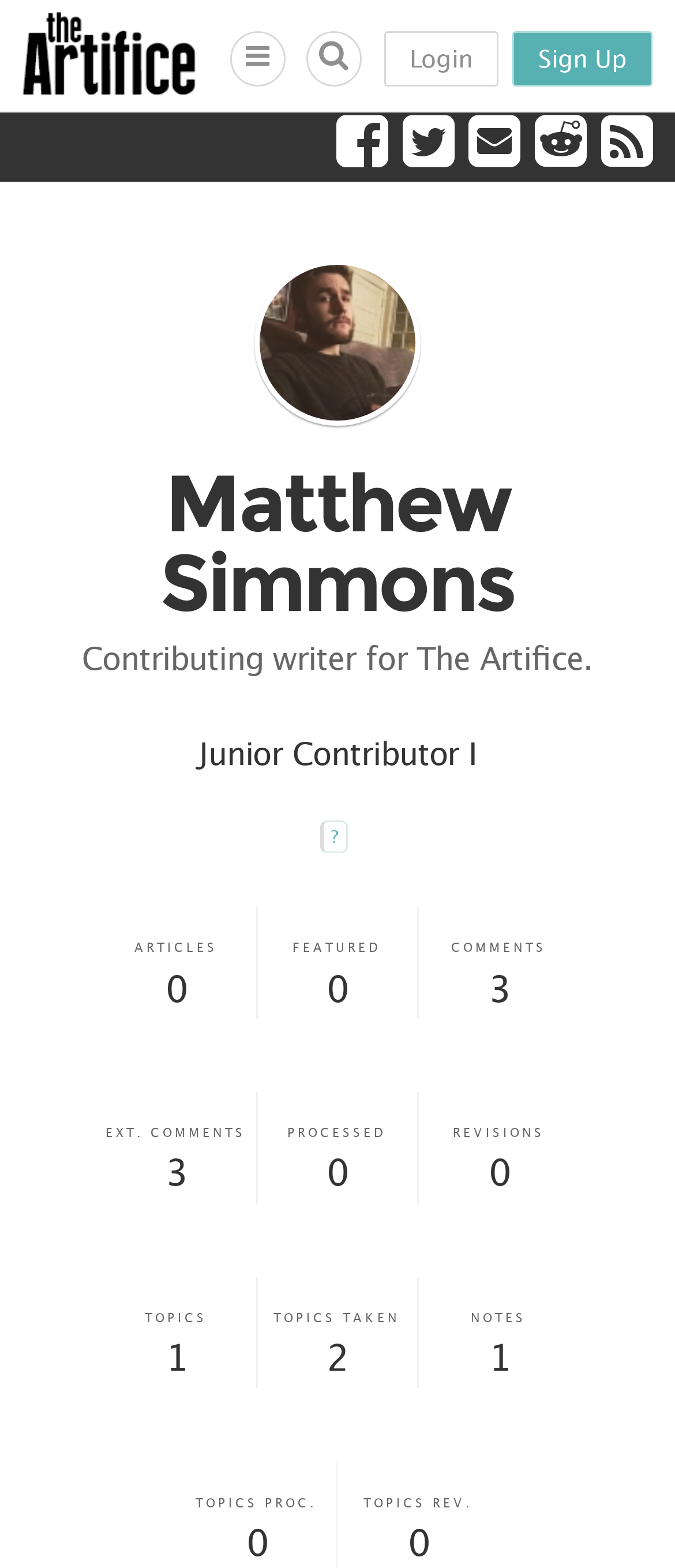Respond with a single word or phrase to the following question: How many articles does the author have?

0